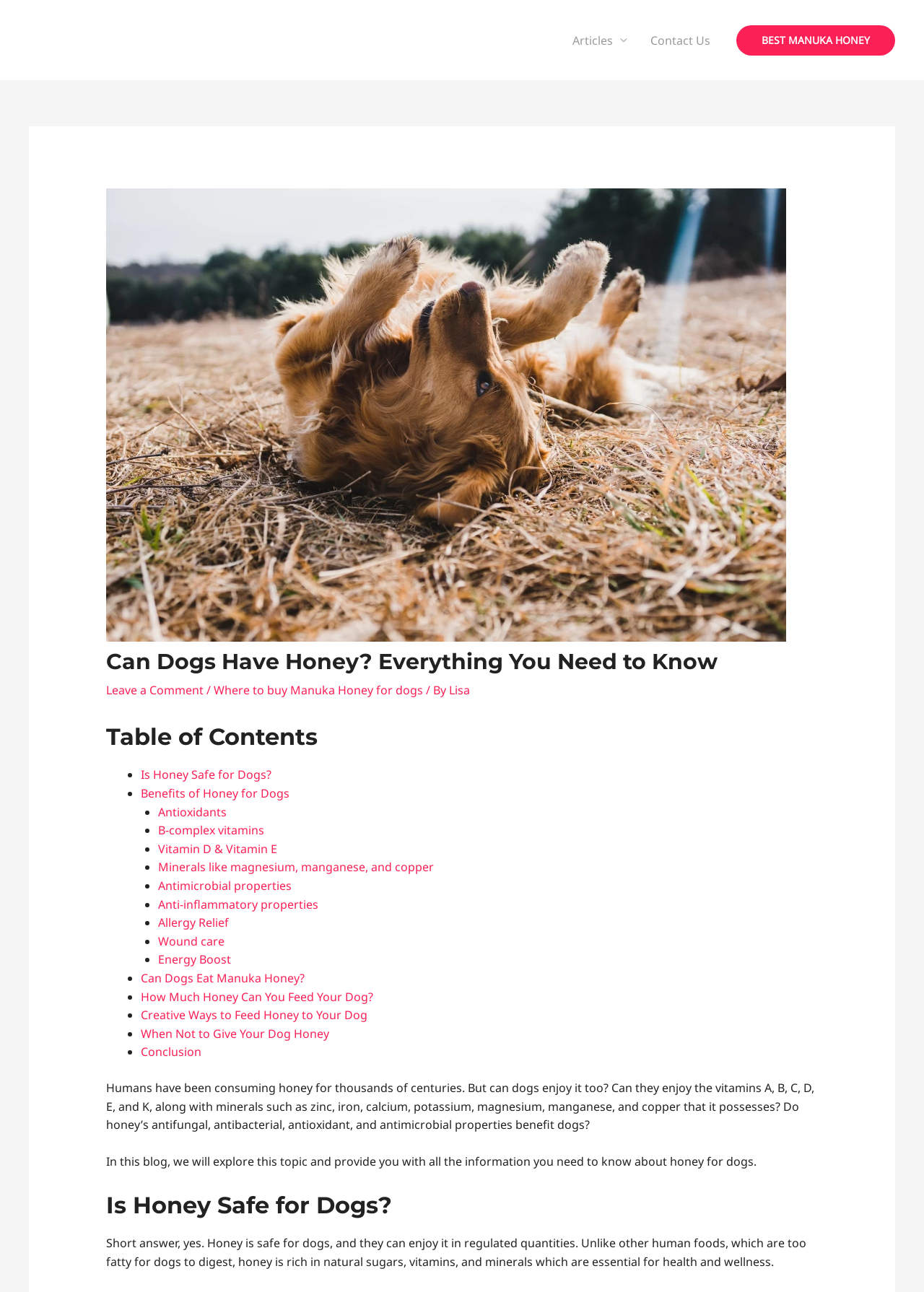Determine the bounding box coordinates of the section to be clicked to follow the instruction: "Click on the link to contact us". The coordinates should be given as four float numbers between 0 and 1, formatted as [left, top, right, bottom].

[0.691, 0.012, 0.781, 0.051]